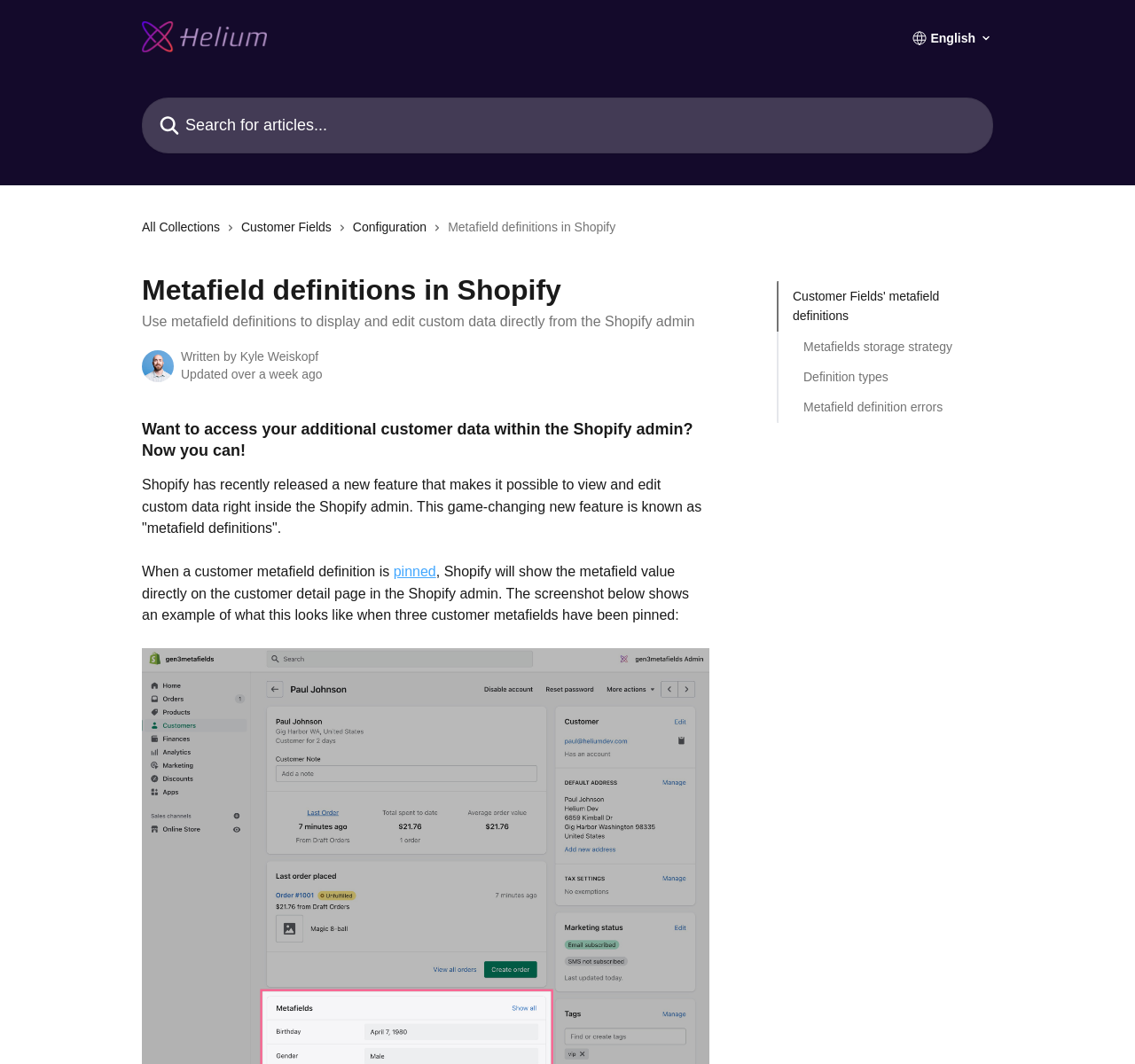Please respond to the question with a concise word or phrase:
What happens when a customer metafield definition is pinned?

Shopify shows the metafield value